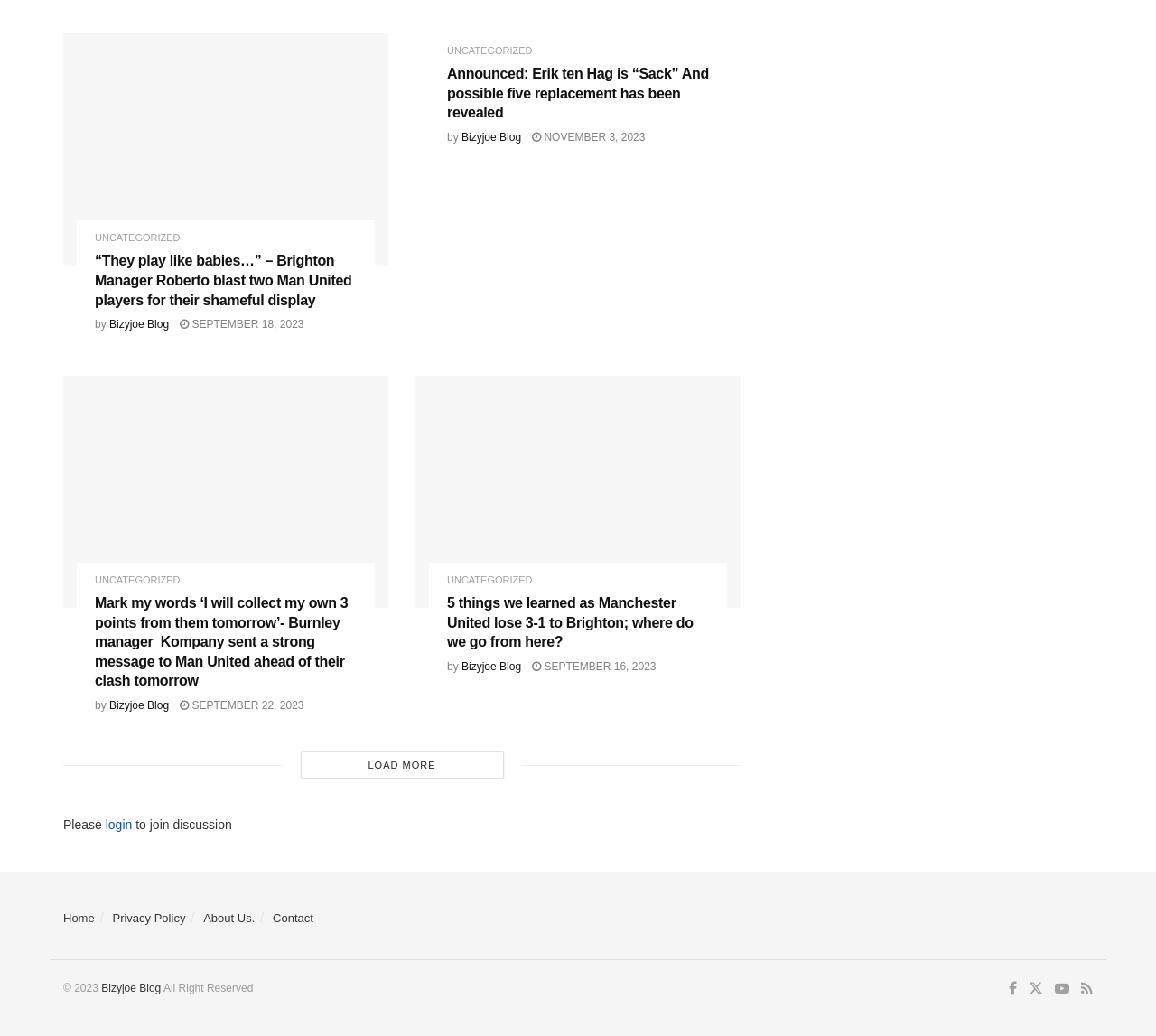How many social media links are present at the bottom of the webpage?
Utilize the information in the image to give a detailed answer to the question.

There are three social media links present at the bottom of the webpage, represented by the icons '', '', and ''.